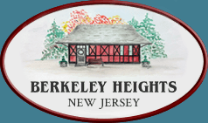Answer this question using a single word or a brief phrase:
What is the atmosphere conveyed by the color scheme?

Warm and inviting